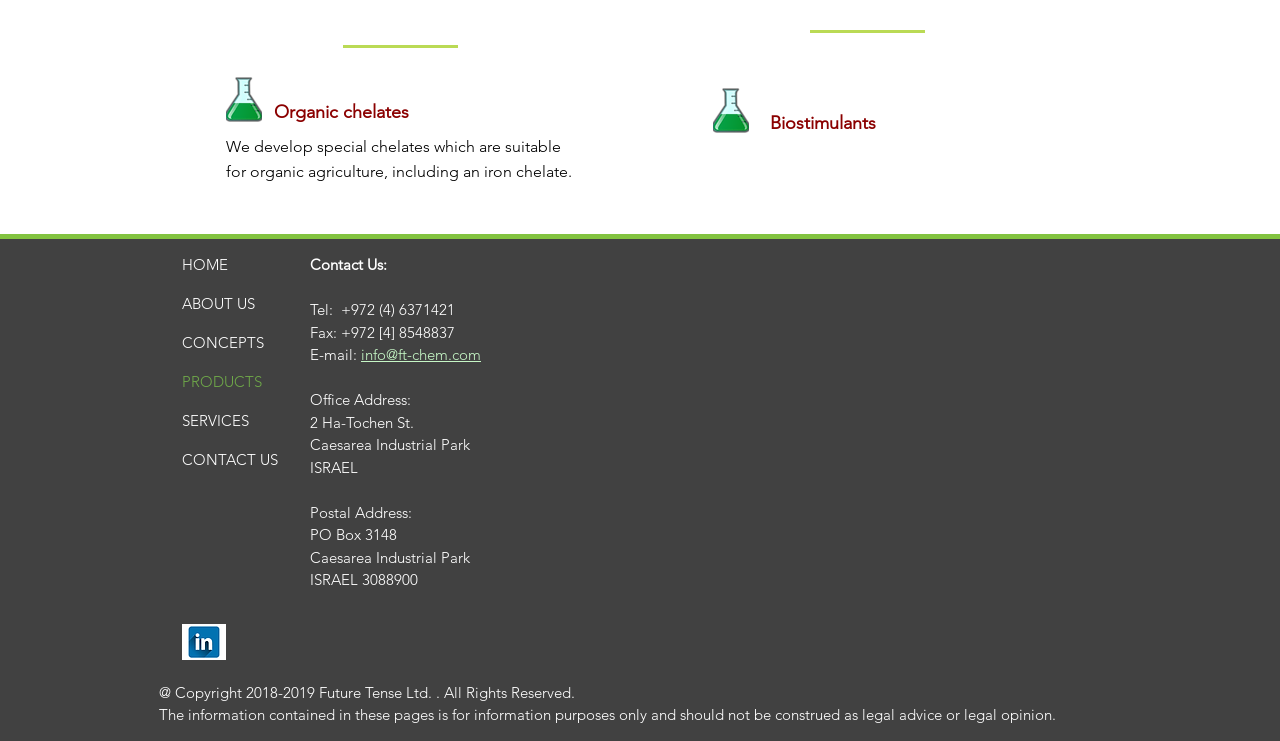What is the location of the company's office?
Look at the image and respond with a one-word or short-phrase answer.

Caesarea Industrial Park, Israel